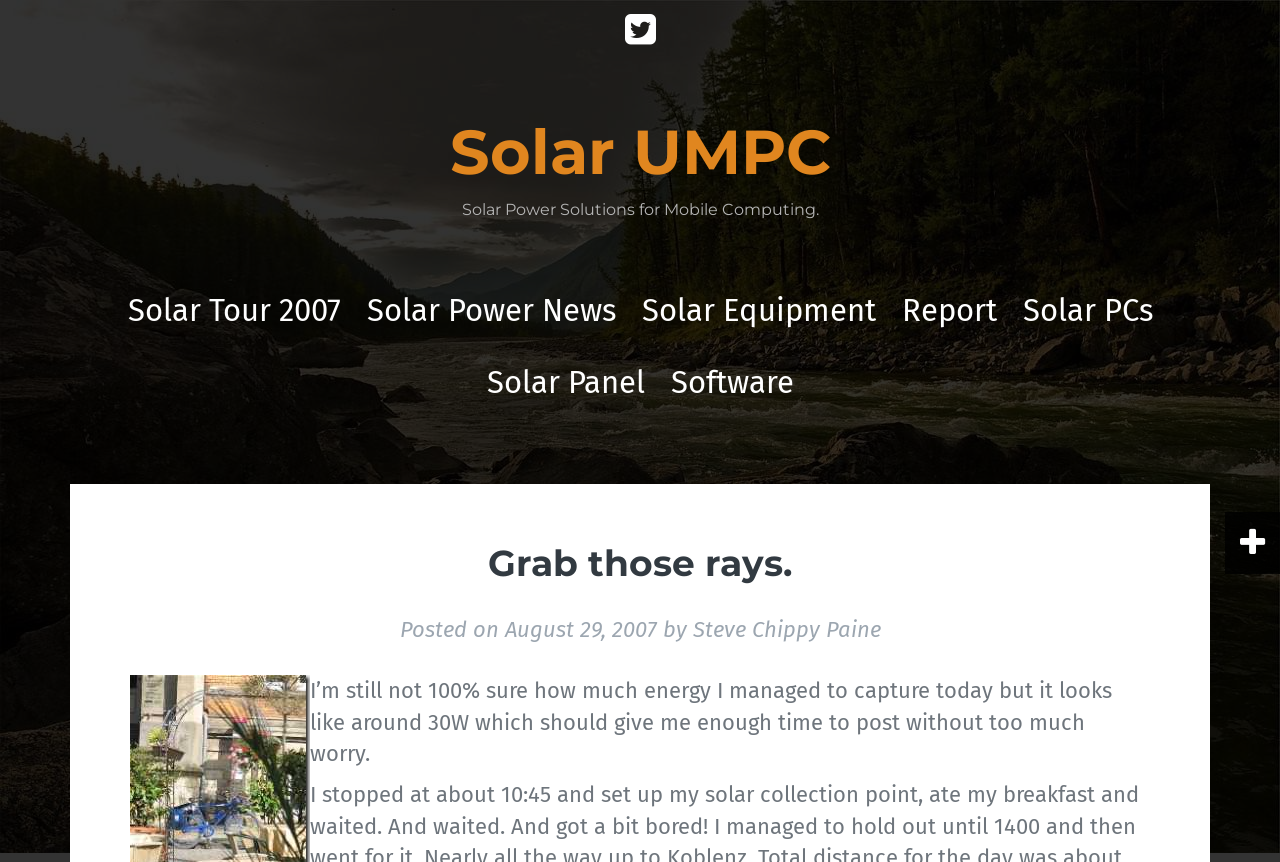Who wrote the post? Refer to the image and provide a one-word or short phrase answer.

Steve Chippy Paine